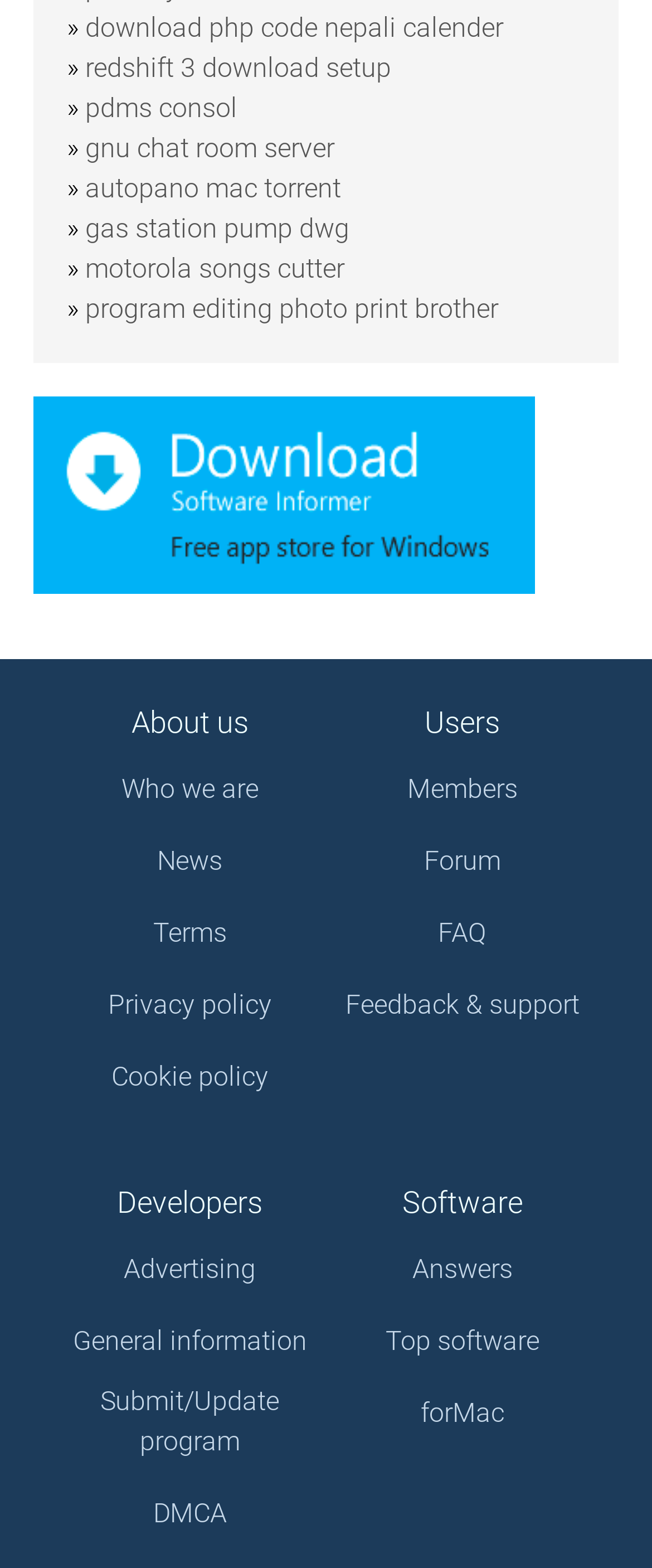Please find the bounding box coordinates of the element that you should click to achieve the following instruction: "download php code nepali calendar". The coordinates should be presented as four float numbers between 0 and 1: [left, top, right, bottom].

[0.131, 0.008, 0.772, 0.028]